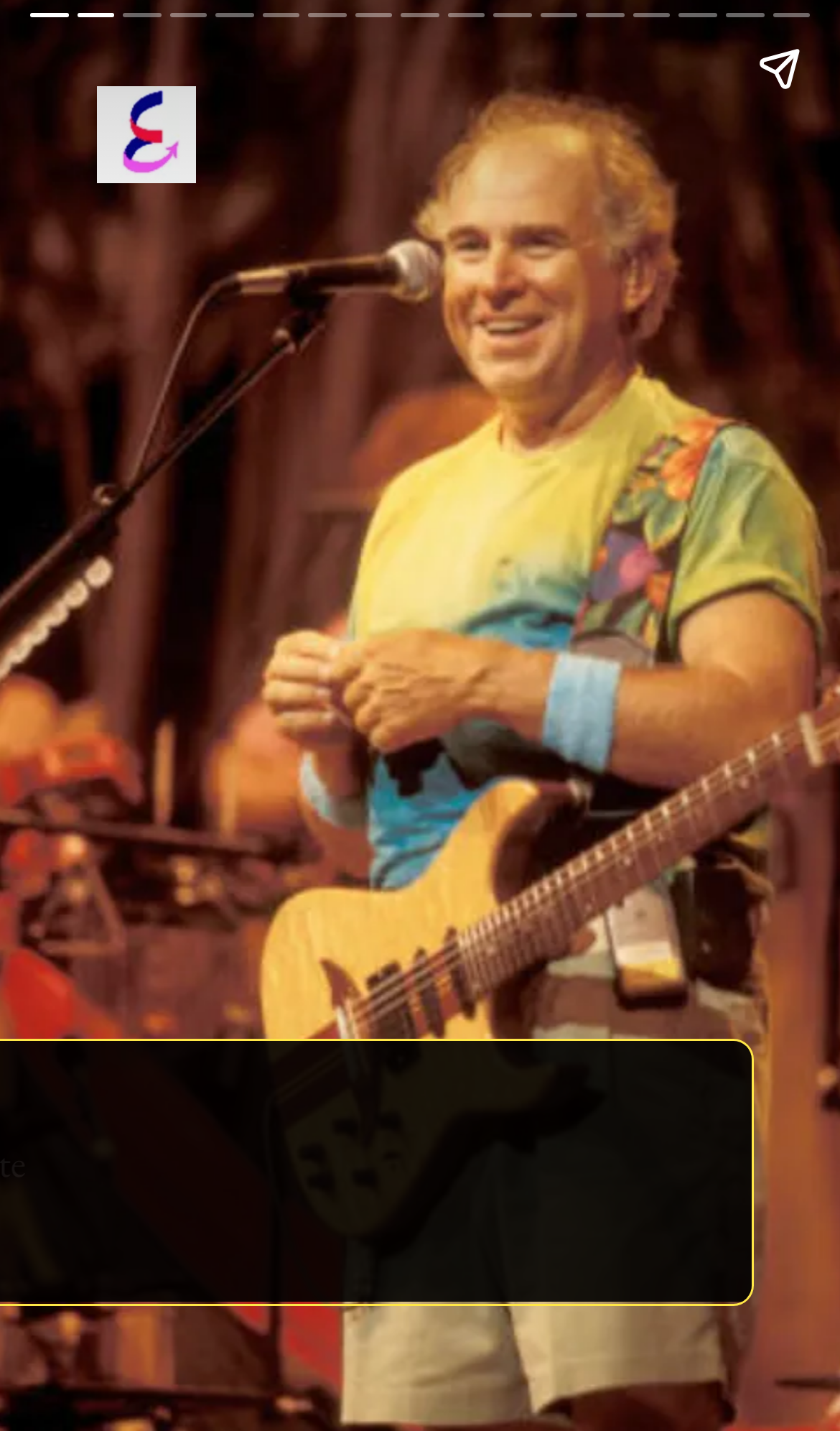What is the purpose of the 'Share story' button?
Based on the image, give a concise answer in the form of a single word or short phrase.

To share the story